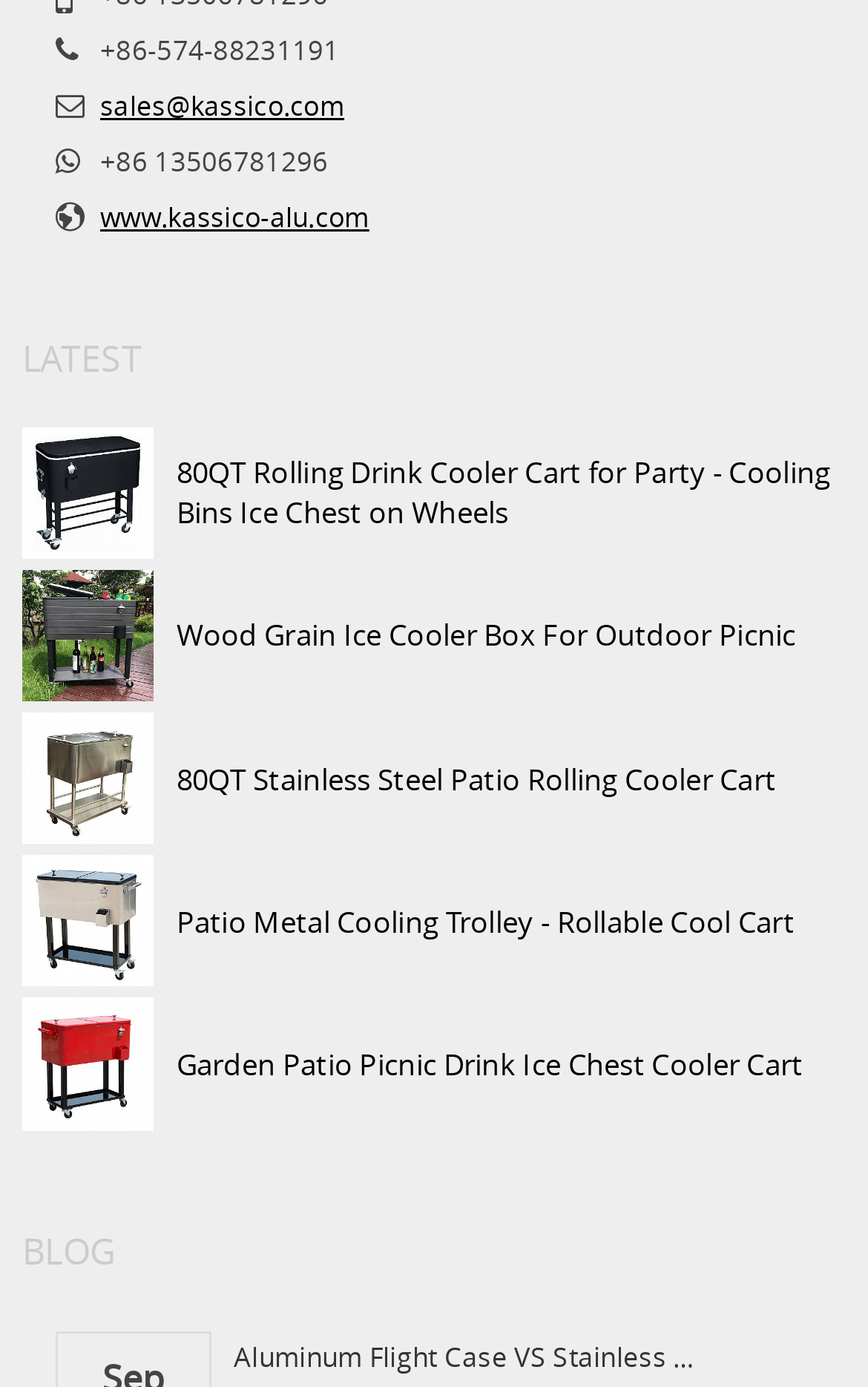What is the category of the products displayed?
Based on the screenshot, provide a one-word or short-phrase response.

Cooler carts